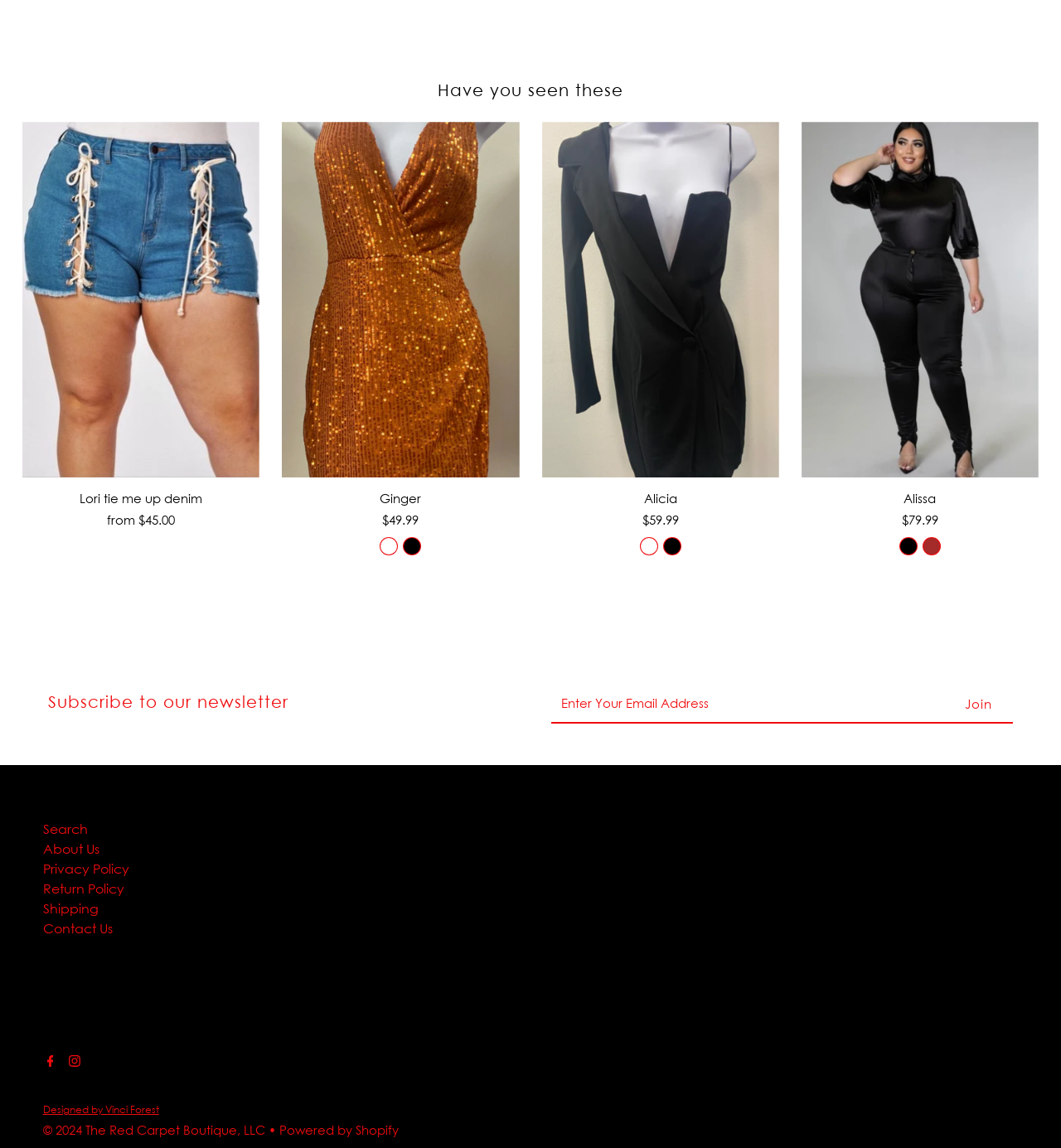Based on the element description, predict the bounding box coordinates (top-left x, top-left y, bottom-right x, bottom-right y) for the UI element in the screenshot: Powered by Shopify

[0.263, 0.978, 0.376, 0.991]